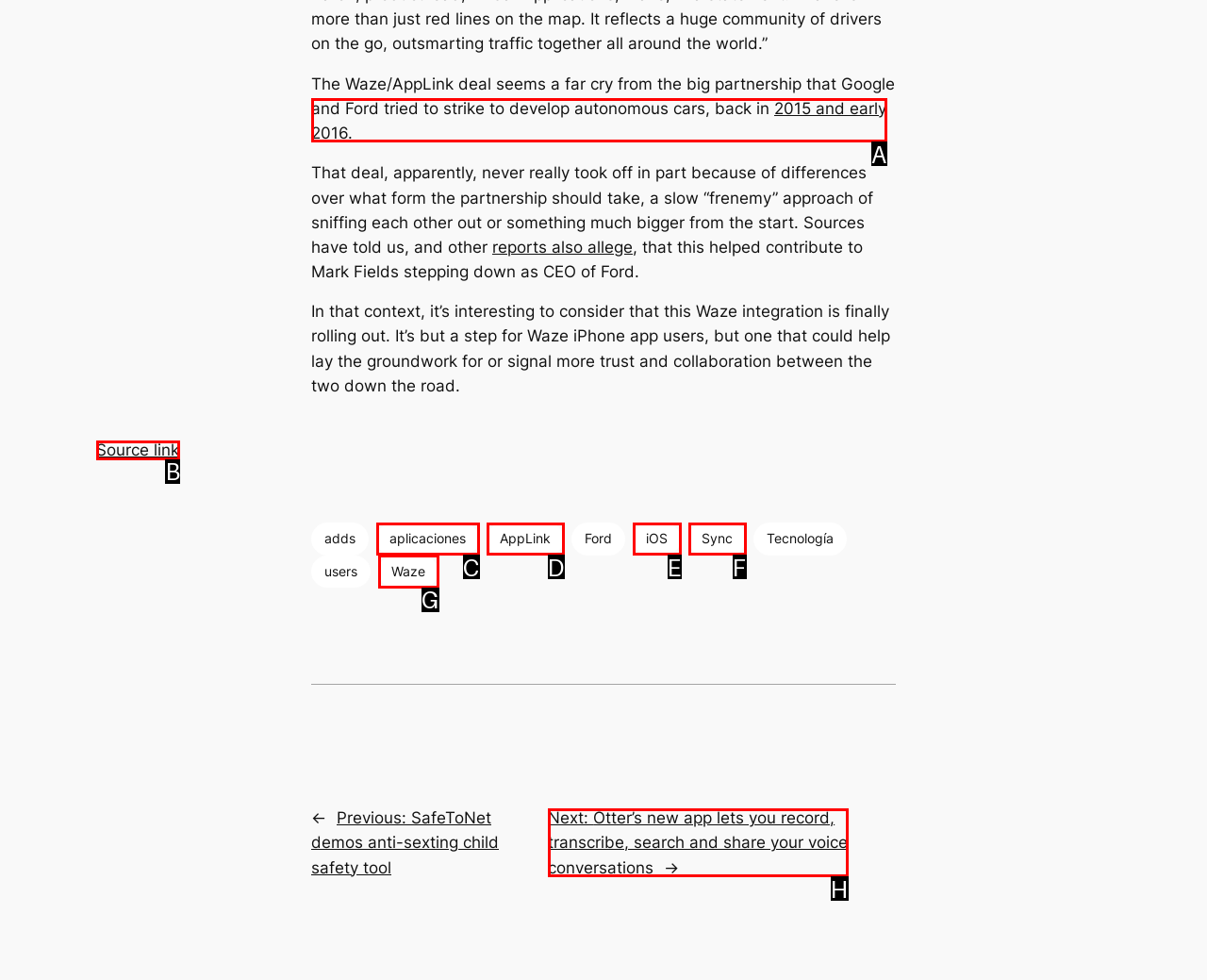Choose the UI element you need to click to carry out the task: Click on the 'Source link'.
Respond with the corresponding option's letter.

B